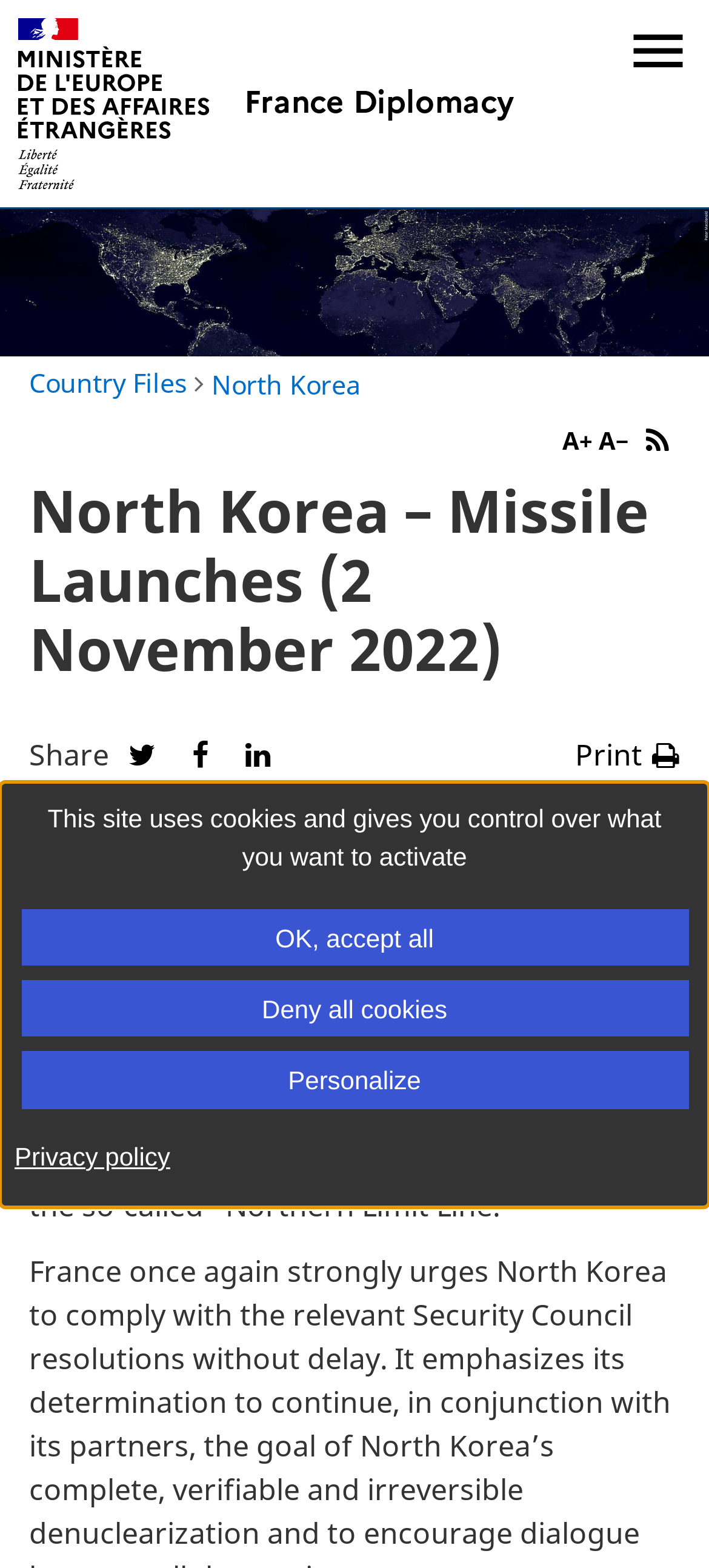Can you find the bounding box coordinates for the element that needs to be clicked to execute this instruction: "Go to main content"? The coordinates should be given as four float numbers between 0 and 1, i.e., [left, top, right, bottom].

[0.585, 0.001, 0.962, 0.027]